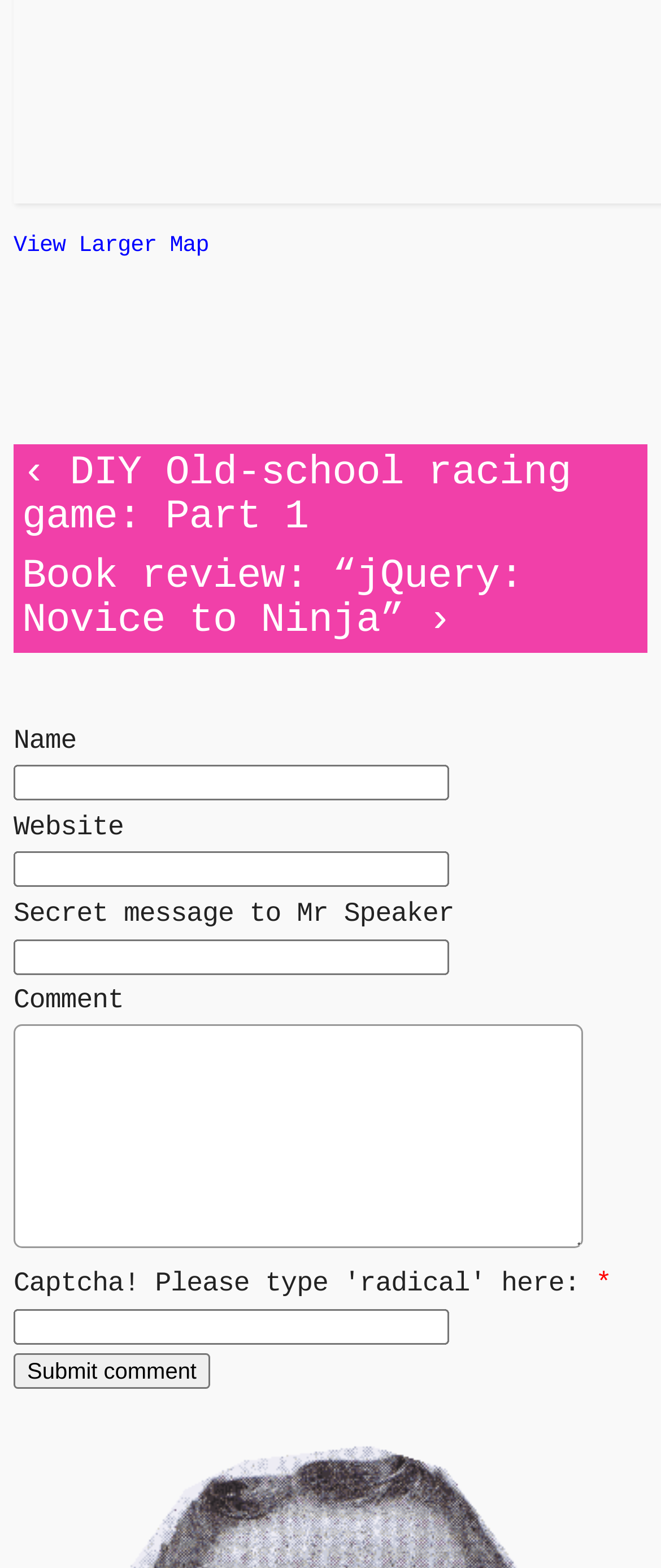Based on the element description: "name="url"", identify the bounding box coordinates for this UI element. The coordinates must be four float numbers between 0 and 1, listed as [left, top, right, bottom].

[0.021, 0.563, 0.679, 0.586]